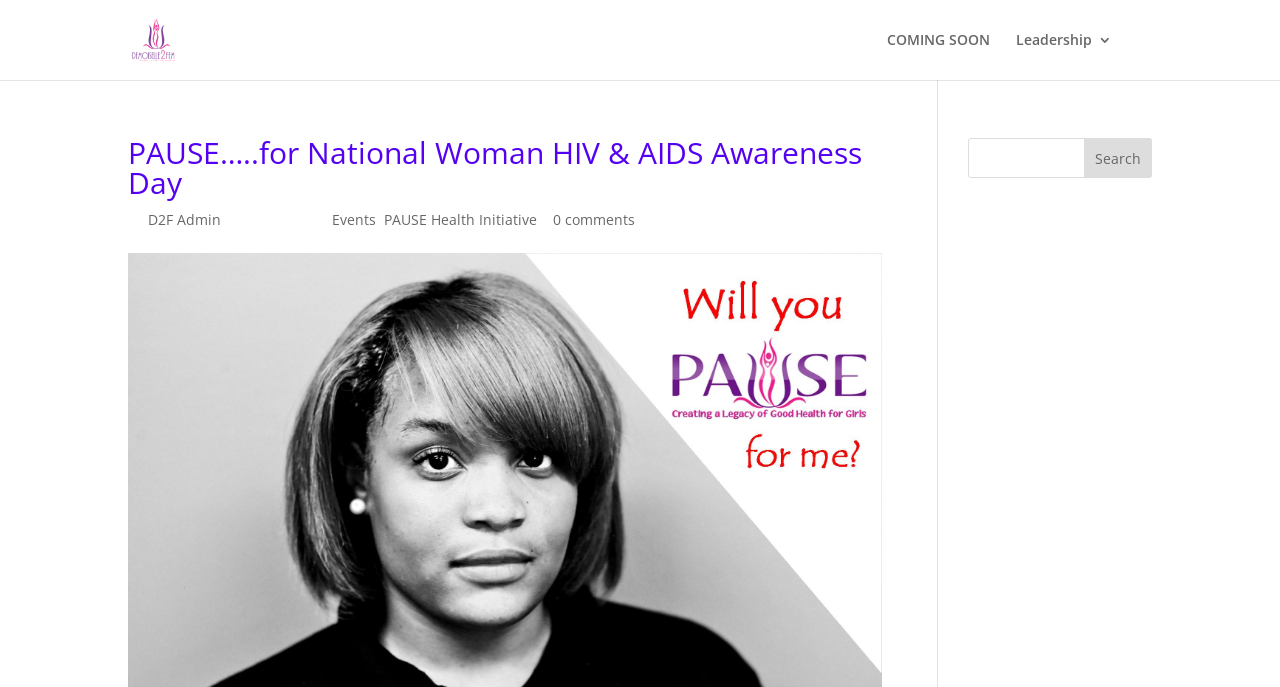Please find the bounding box coordinates of the section that needs to be clicked to achieve this instruction: "Click on the COMING SOON link".

[0.693, 0.048, 0.773, 0.116]